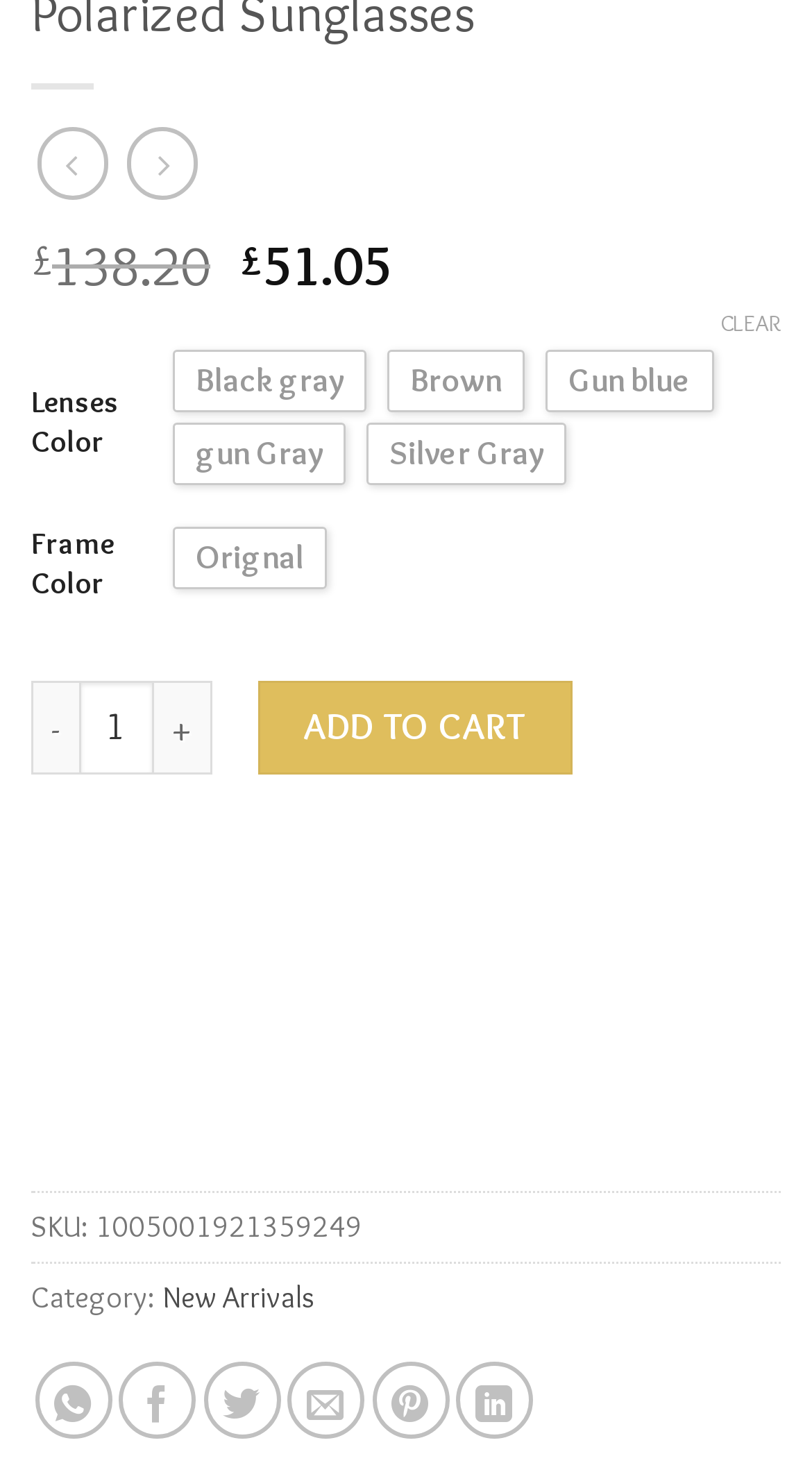Using the description: "Add to cart", determine the UI element's bounding box coordinates. Ensure the coordinates are in the format of four float numbers between 0 and 1, i.e., [left, top, right, bottom].

[0.317, 0.465, 0.706, 0.529]